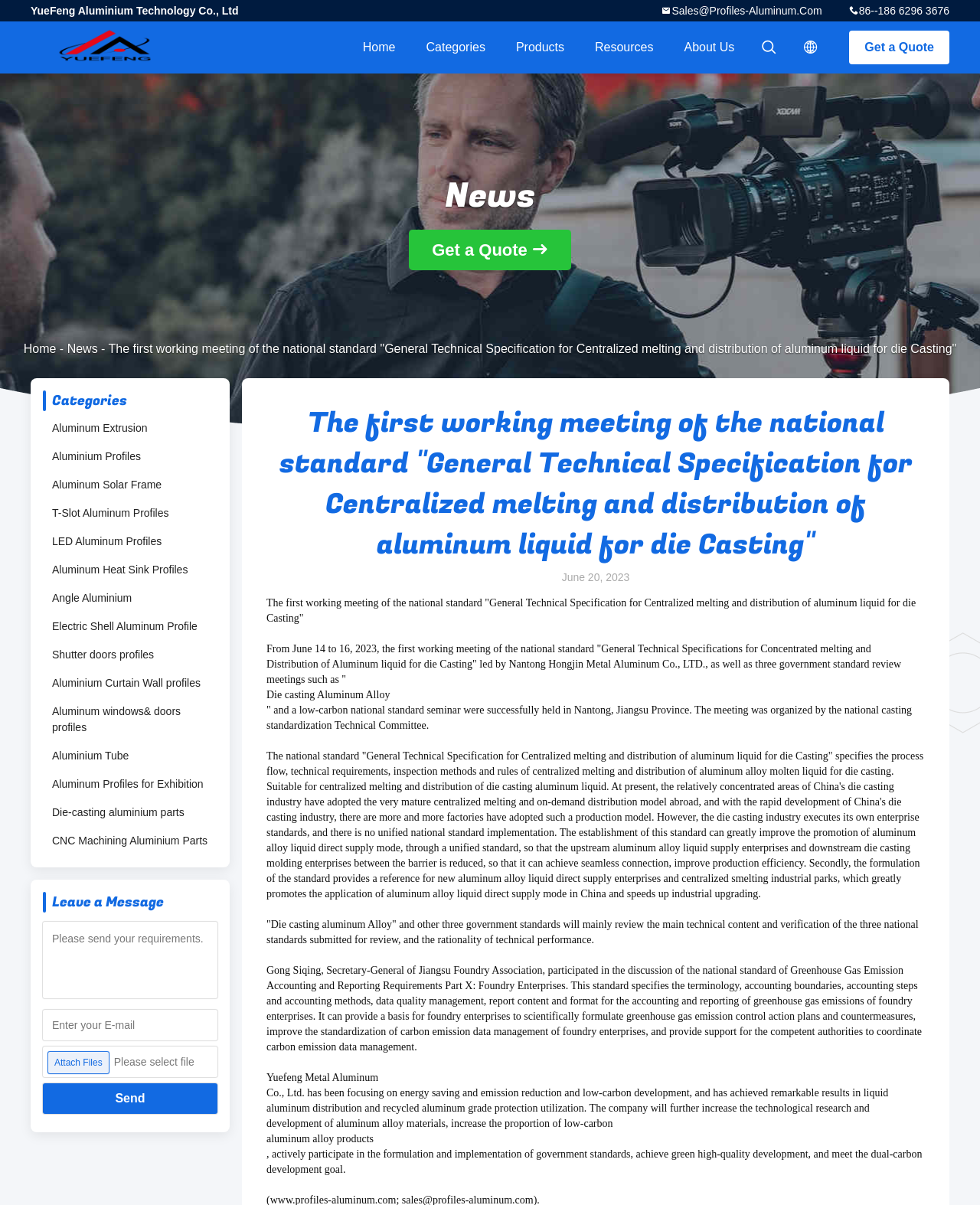What is the company's goal?
Using the image provided, answer with just one word or phrase.

Green high-quality development